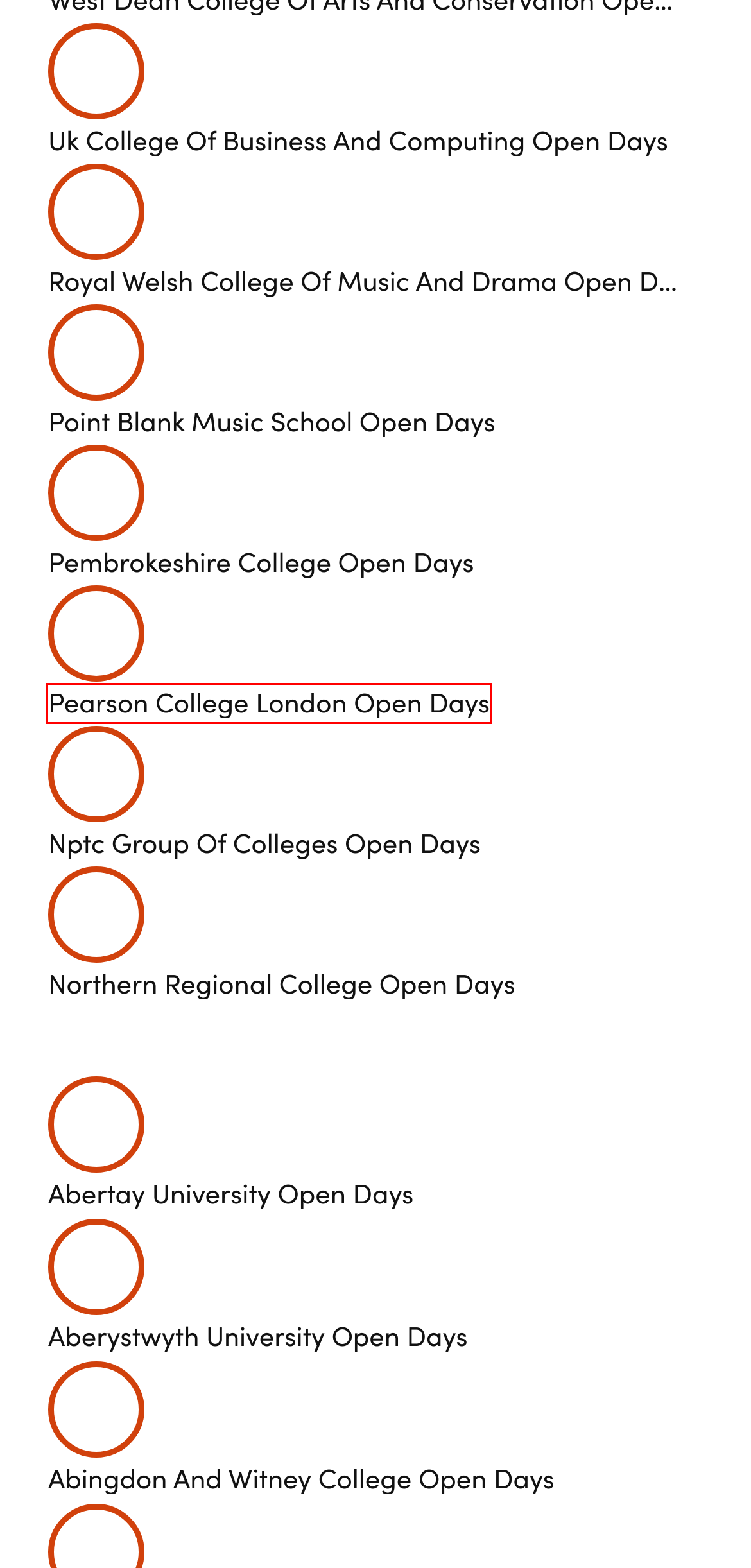You have a screenshot of a webpage with a red rectangle bounding box. Identify the best webpage description that corresponds to the new webpage after clicking the element within the red bounding box. Here are the candidates:
A. Abingdon And Witney College Open Days - Find Open Days
B. Pearson College London Open Days - Find Open Days
C. Nptc Group Of Colleges Open Days - Find Open Days
D. Point Blank Music School Open Days - Find Open Days
E. Northern Regional College Open Days - Find Open Days
F. Abertay University Open Days - Find Open Days
G. Royal Welsh College Of Music And Drama Open Days - Find Open Days
H. Uk College Of Business And Computing Open Days - Find Open Days

B